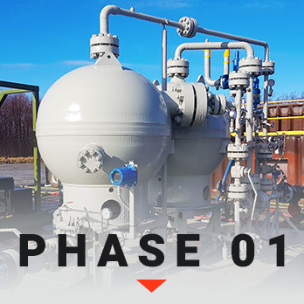What is the significance of 'PHASE 01'?
Answer the question with a single word or phrase derived from the image.

Initial stage of well production